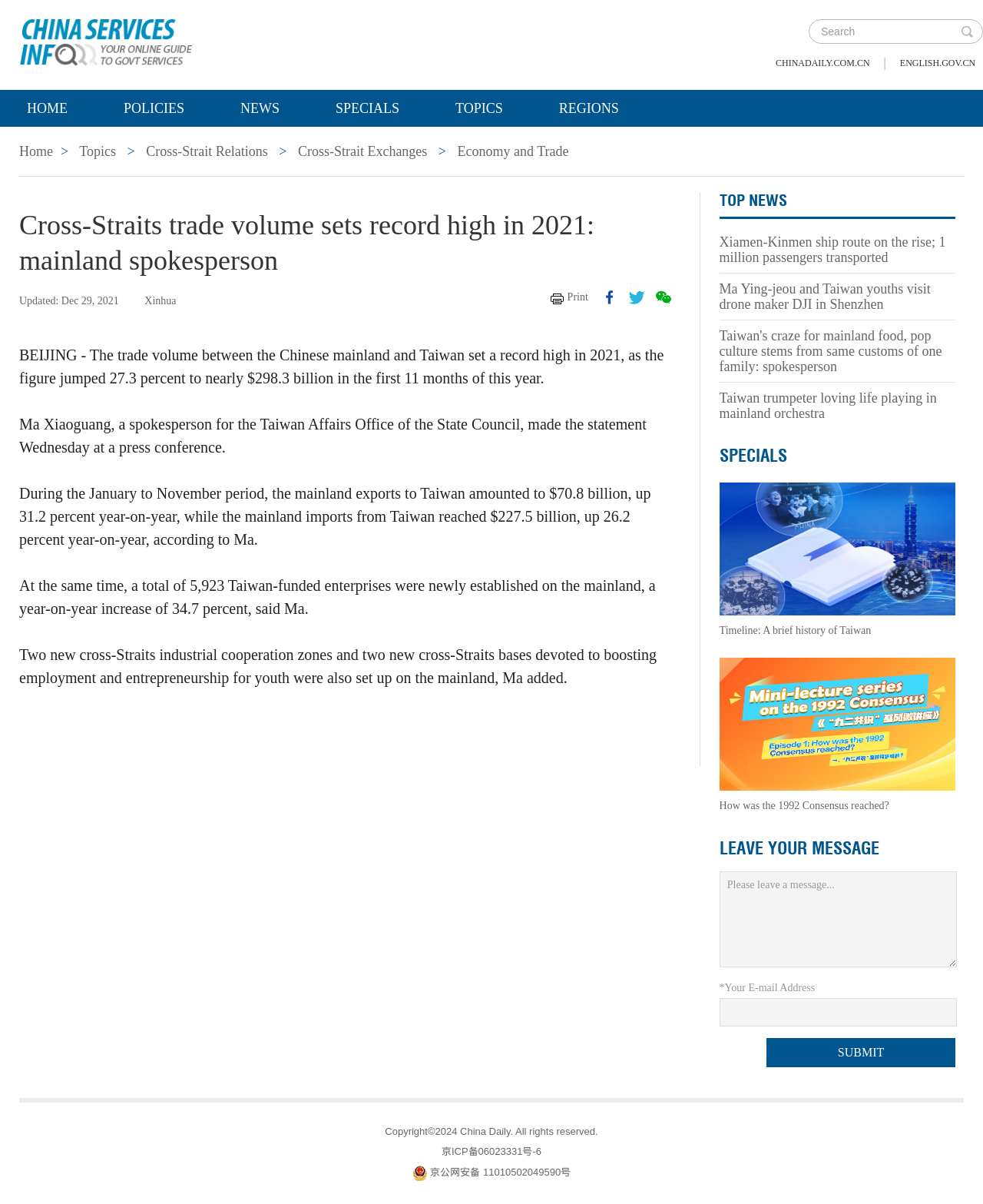What is the trade volume between Chinese mainland and Taiwan in 2021?
Please answer the question with as much detail as possible using the screenshot.

According to the article, the trade volume between the Chinese mainland and Taiwan set a record high in 2021, with the figure jumping 27.3 percent to nearly $298.3 billion in the first 11 months of this year.